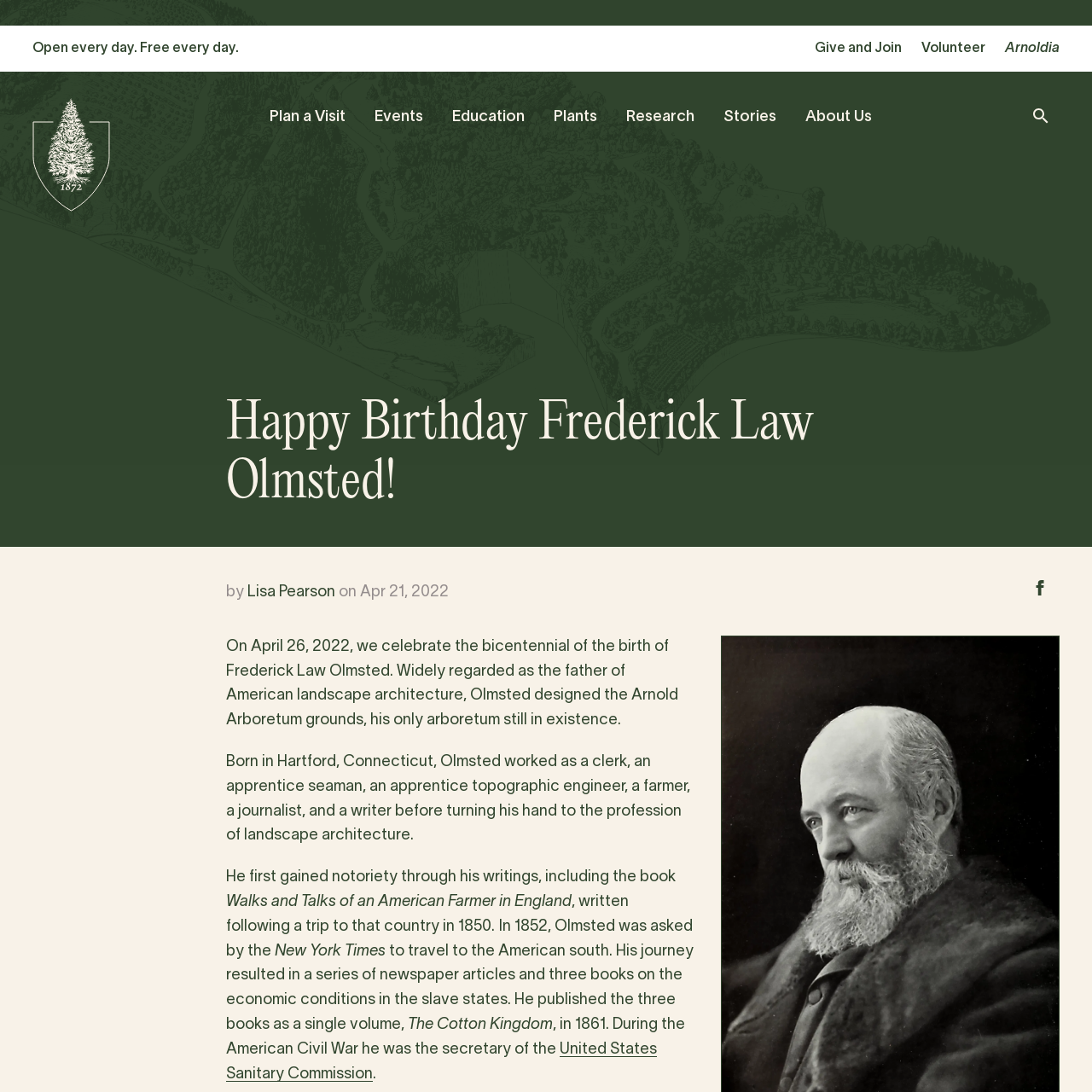Carefully examine the image and provide an in-depth answer to the question: Who designed the Arnold Arboretum?

Based on the webpage content, it is mentioned that 'Olmsted designed the Arnold Arboretum grounds, his only arboretum still in existence.' This indicates that Frederick Law Olmsted is the designer of the Arnold Arboretum.